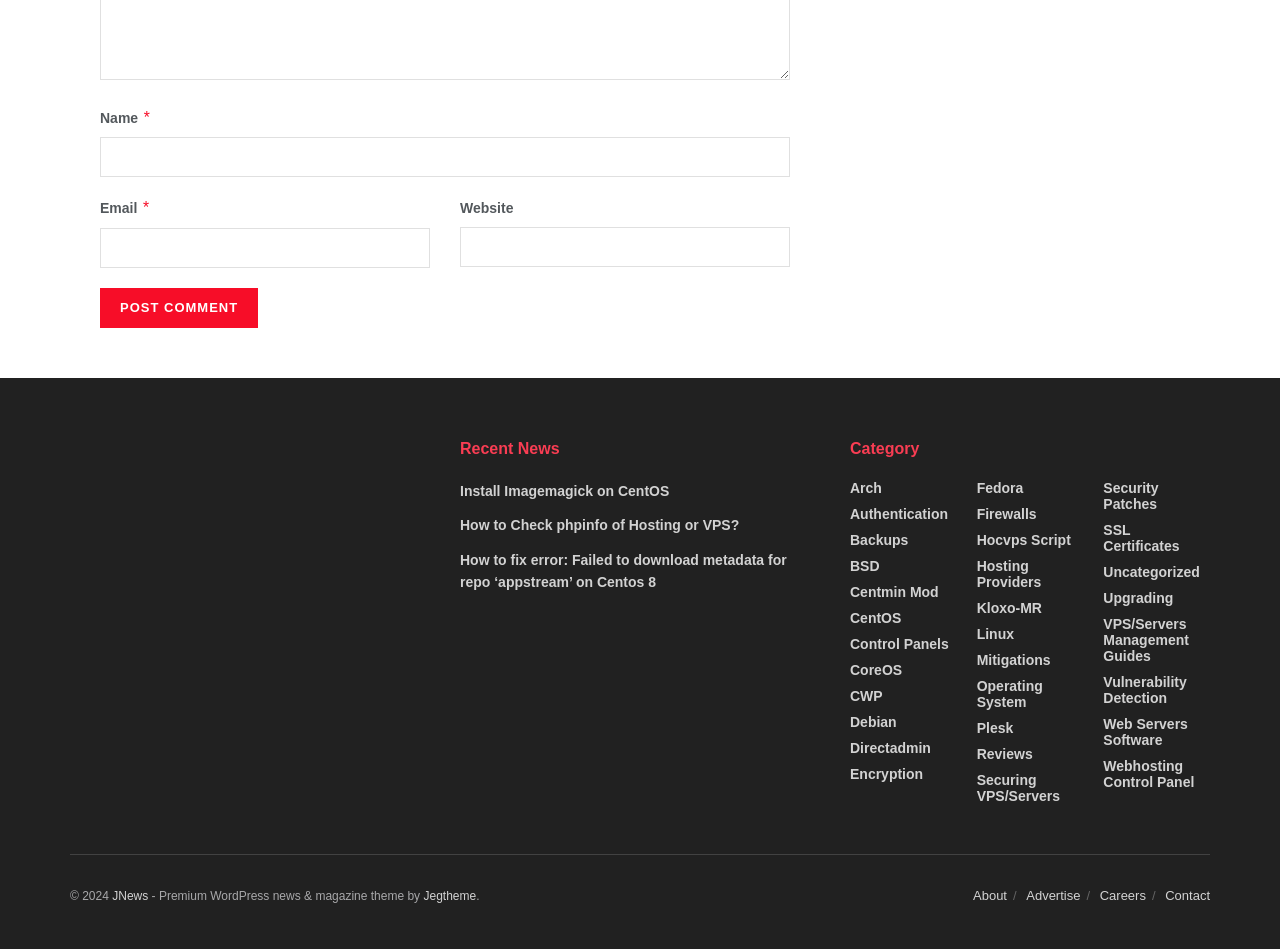Identify the bounding box coordinates of the part that should be clicked to carry out this instruction: "Visit the About page".

[0.76, 0.936, 0.787, 0.951]